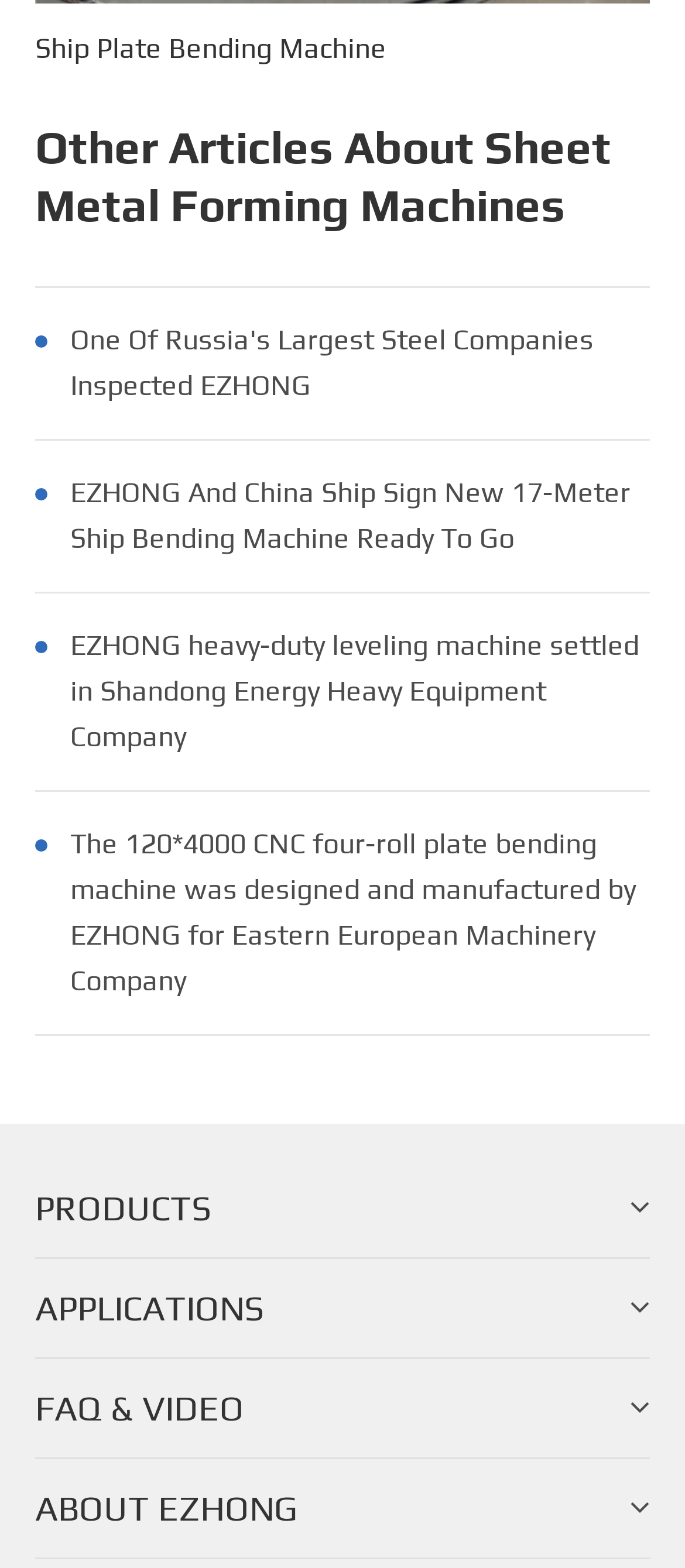Determine the bounding box coordinates for the clickable element to execute this instruction: "Click on Ship Plate Bending Machine". Provide the coordinates as four float numbers between 0 and 1, i.e., [left, top, right, bottom].

[0.051, 0.019, 0.949, 0.043]